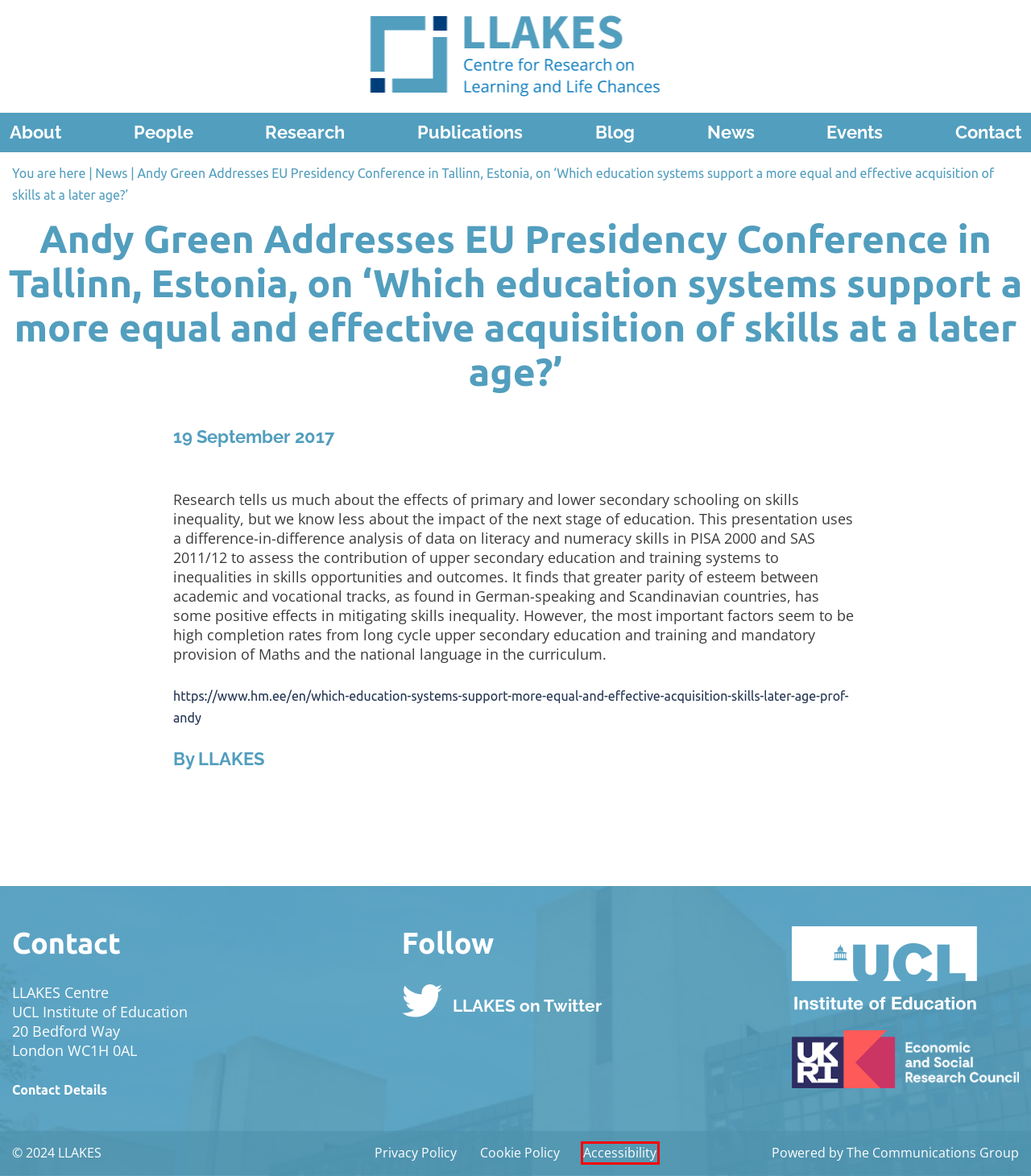Analyze the given webpage screenshot and identify the UI element within the red bounding box. Select the webpage description that best matches what you expect the new webpage to look like after clicking the element. Here are the candidates:
A. People - LLAKES
B. Contact - LLAKES
C. Accessibility - LLAKES
D. Research - LLAKES
E. About - LLAKES
F. Blog - LLAKES
G. Privacy Policy - LLAKES
H. Events - LLAKES

C